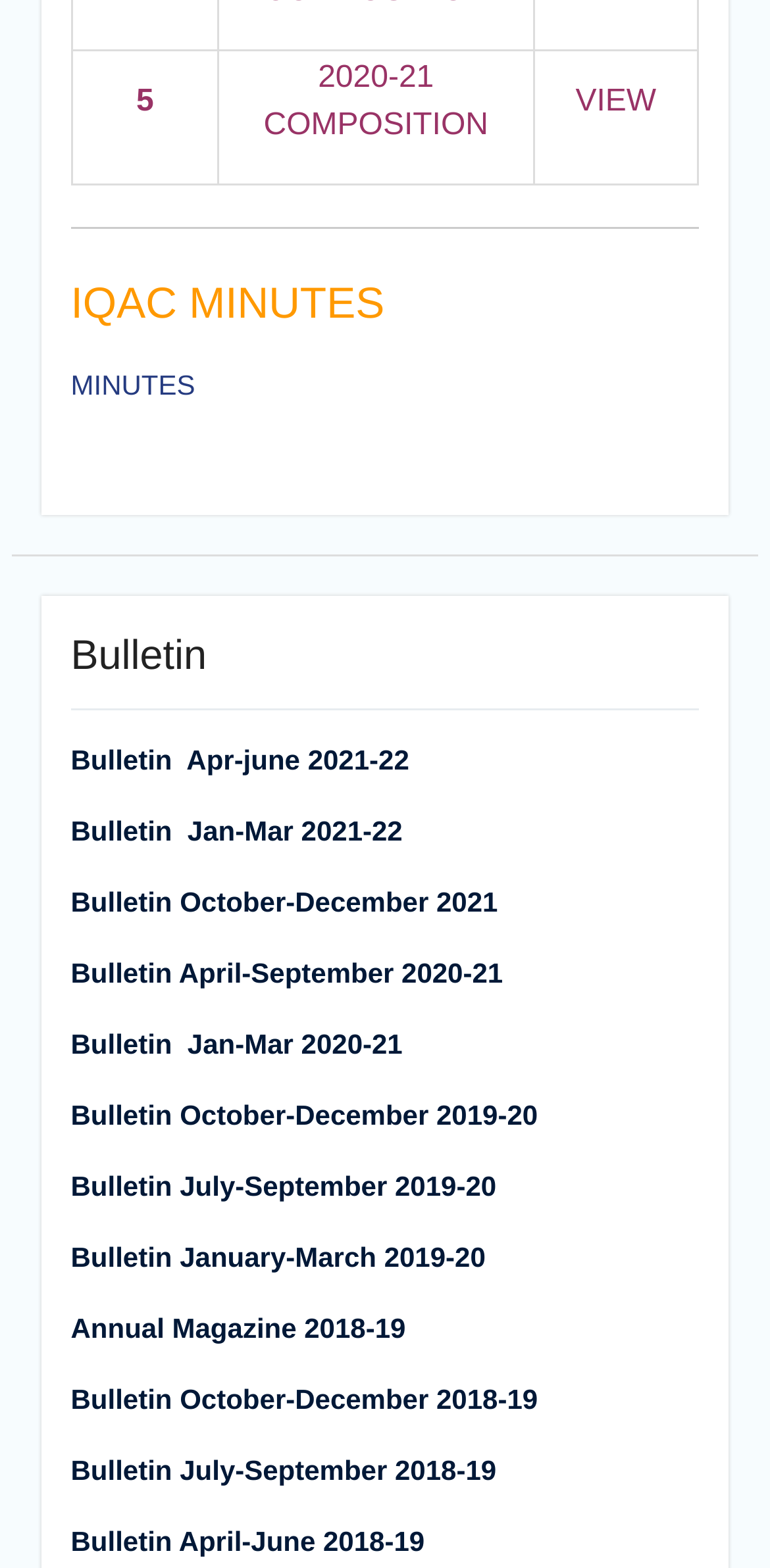What is the last bulletin date available?
Give a detailed response to the question by analyzing the screenshot.

The webpage has a section with multiple links labeled as 'Bulletin' followed by different dates, and the last available date is 'April-June 2018-19'.